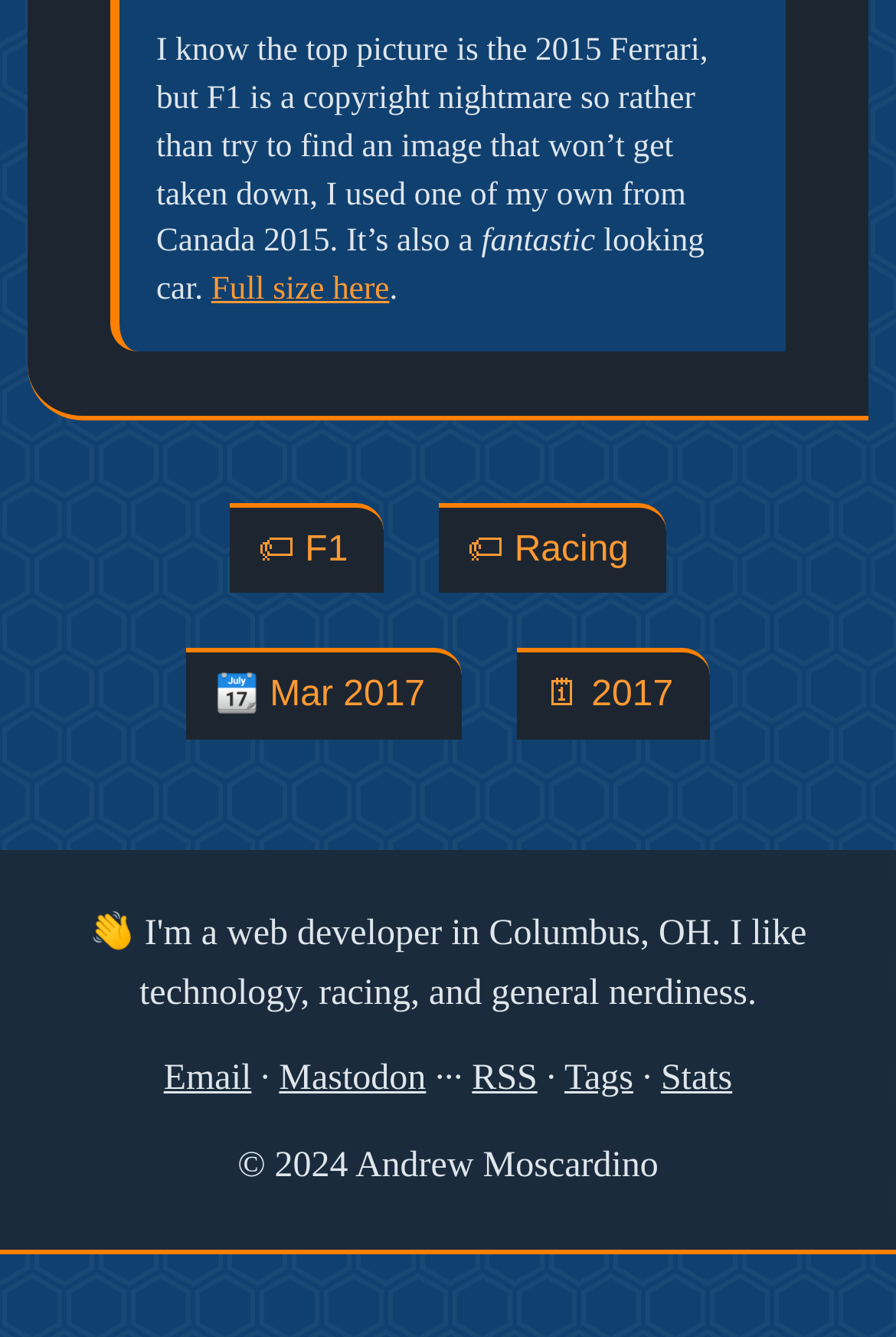Locate the bounding box coordinates of the area where you should click to accomplish the instruction: "Explore F1 tag".

[0.288, 0.397, 0.388, 0.426]